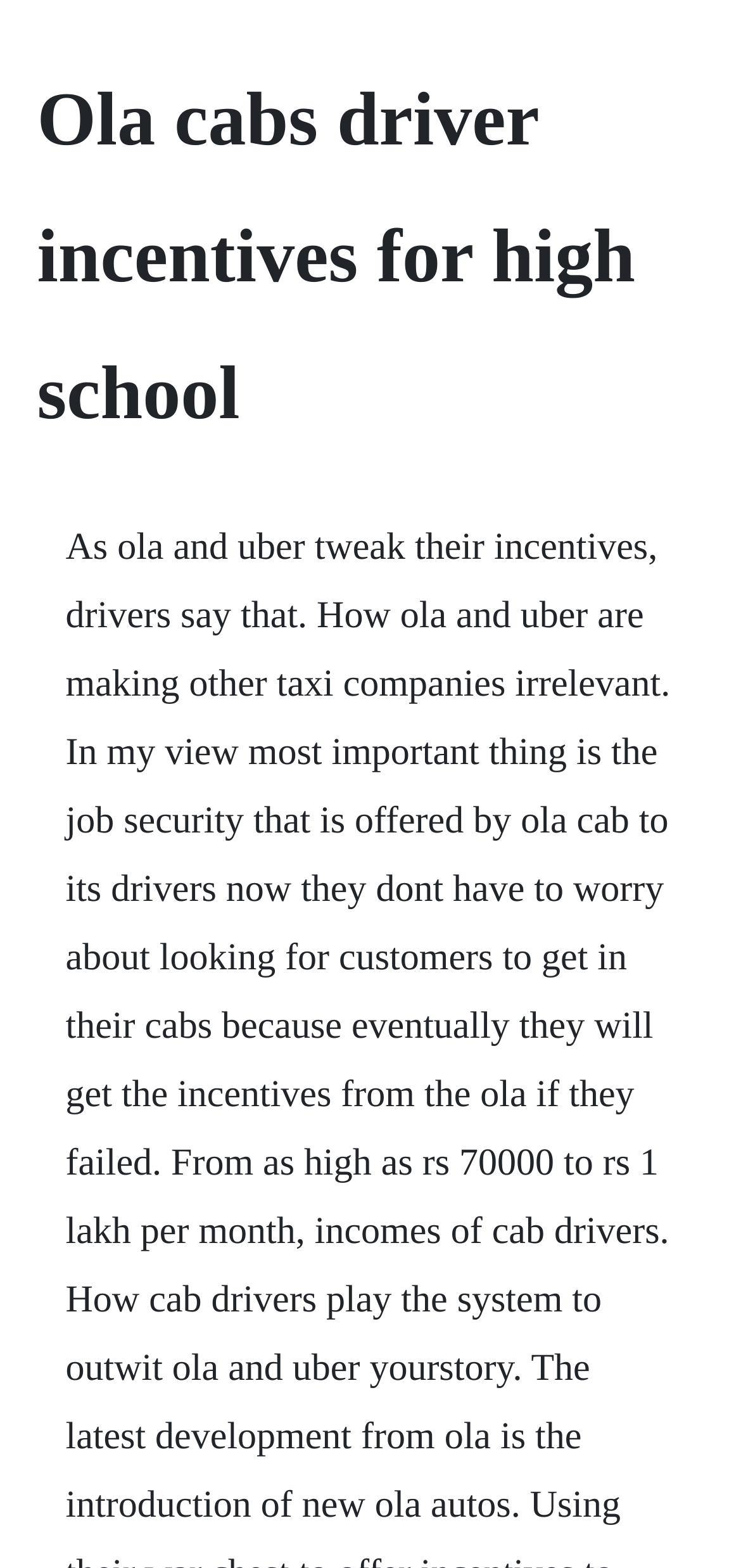Identify and extract the main heading of the webpage.

Ola cabs driver incentives for high school